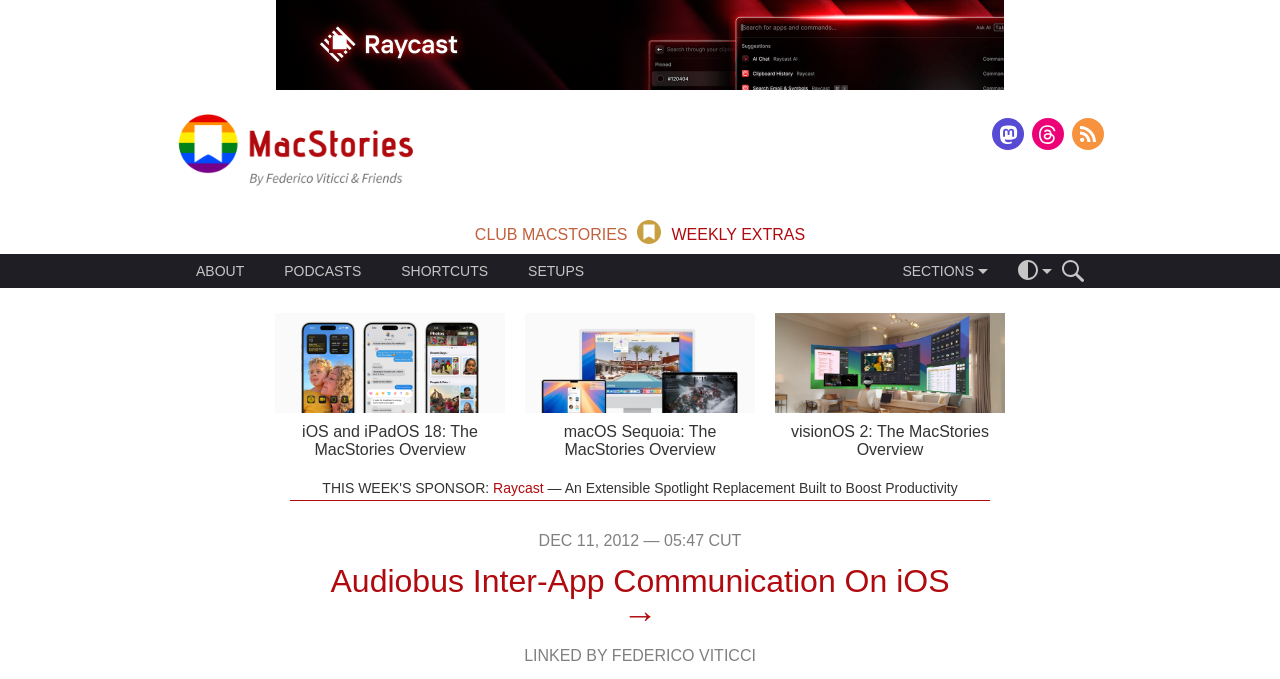Find the bounding box coordinates of the element I should click to carry out the following instruction: "Search for something".

[0.847, 0.374, 0.872, 0.424]